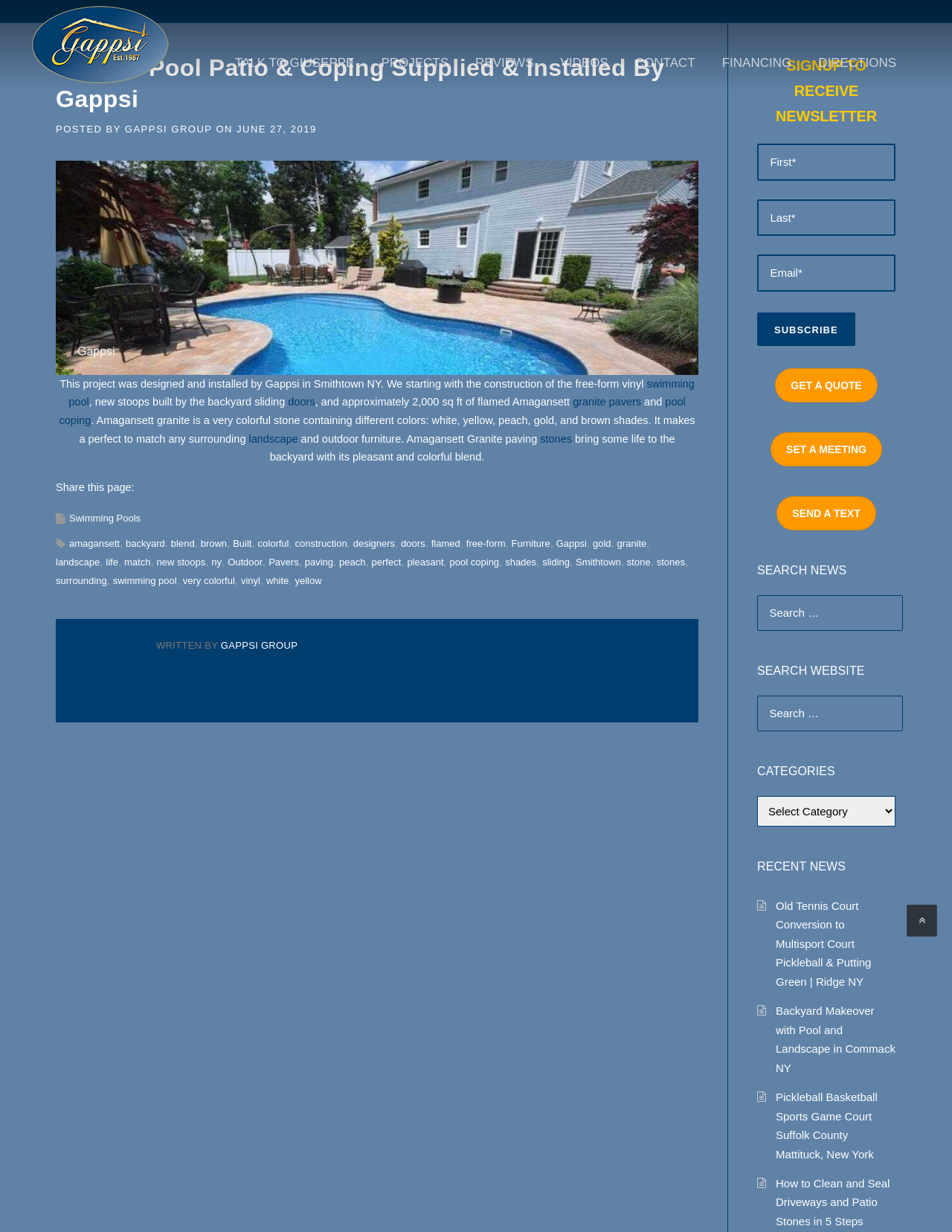Please identify the coordinates of the bounding box for the clickable region that will accomplish this instruction: "Click on the 'GAPPSI GROUP' link".

[0.131, 0.1, 0.223, 0.109]